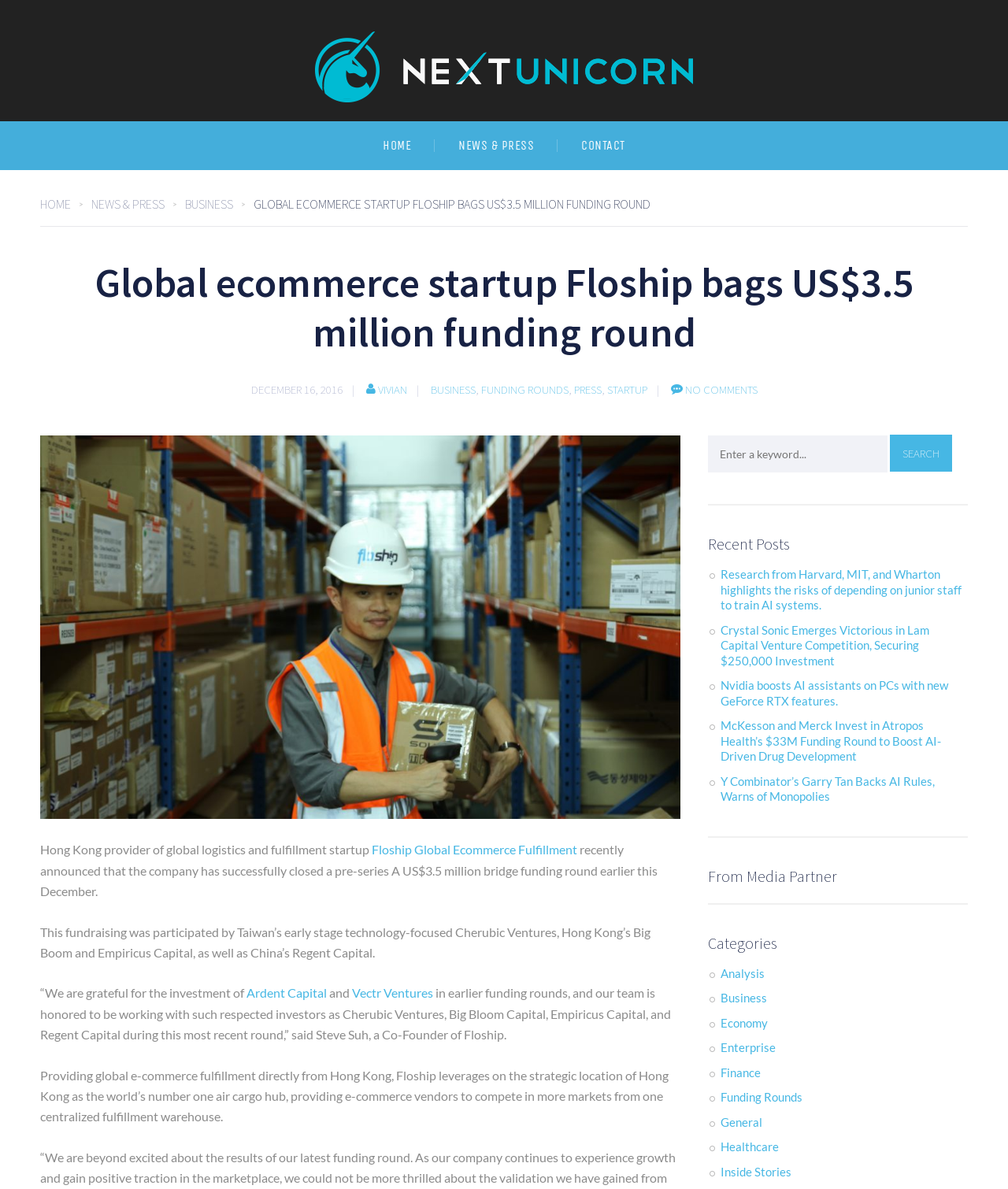Based on the image, please elaborate on the answer to the following question:
How many investors participated in Floship's funding round?

The answer can be found in the paragraph 'This fundraising was participated by Taiwan’s early stage technology-focused Cherubic Ventures, Hong Kong’s Big Boom and Empiricus Capital, as well as China’s Regent Capital.' which is located in the middle of the webpage. There are four investors mentioned in this paragraph: Cherubic Ventures, Big Boom, Empiricus Capital, and Regent Capital.